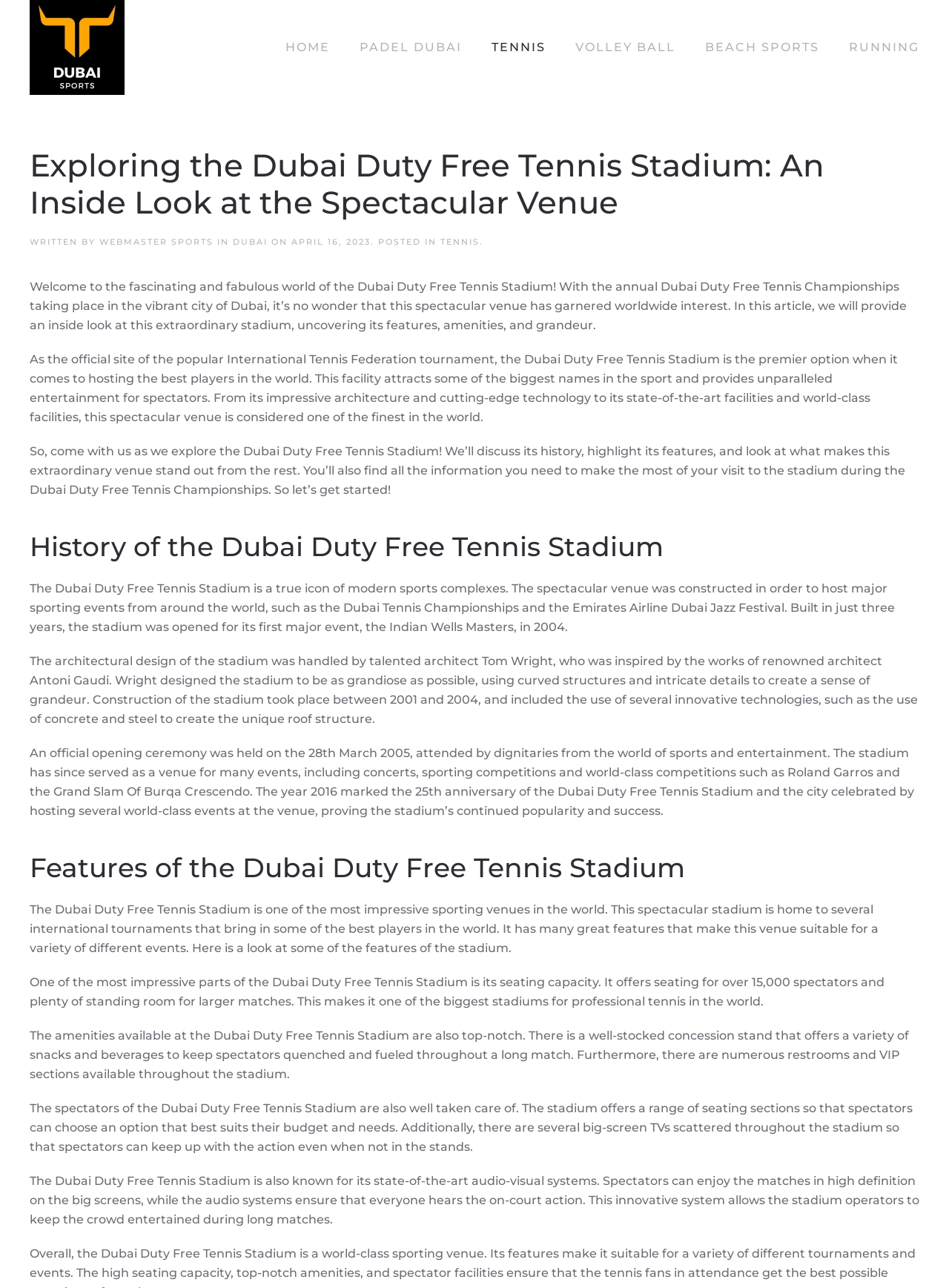Using the information in the image, could you please answer the following question in detail:
What is the name of the tournament held at the stadium?

The answer can be found in the introduction of the webpage, which states that 'With the annual Dubai Duty Free Tennis Championships taking place in the vibrant city of Dubai...'.